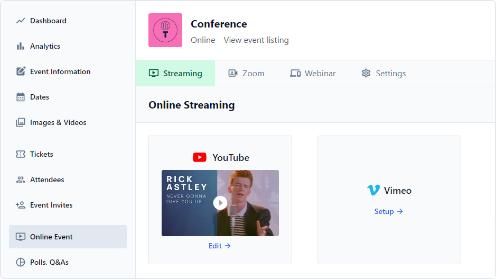How many menu options are visible on the left?
Refer to the screenshot and respond with a concise word or phrase.

3